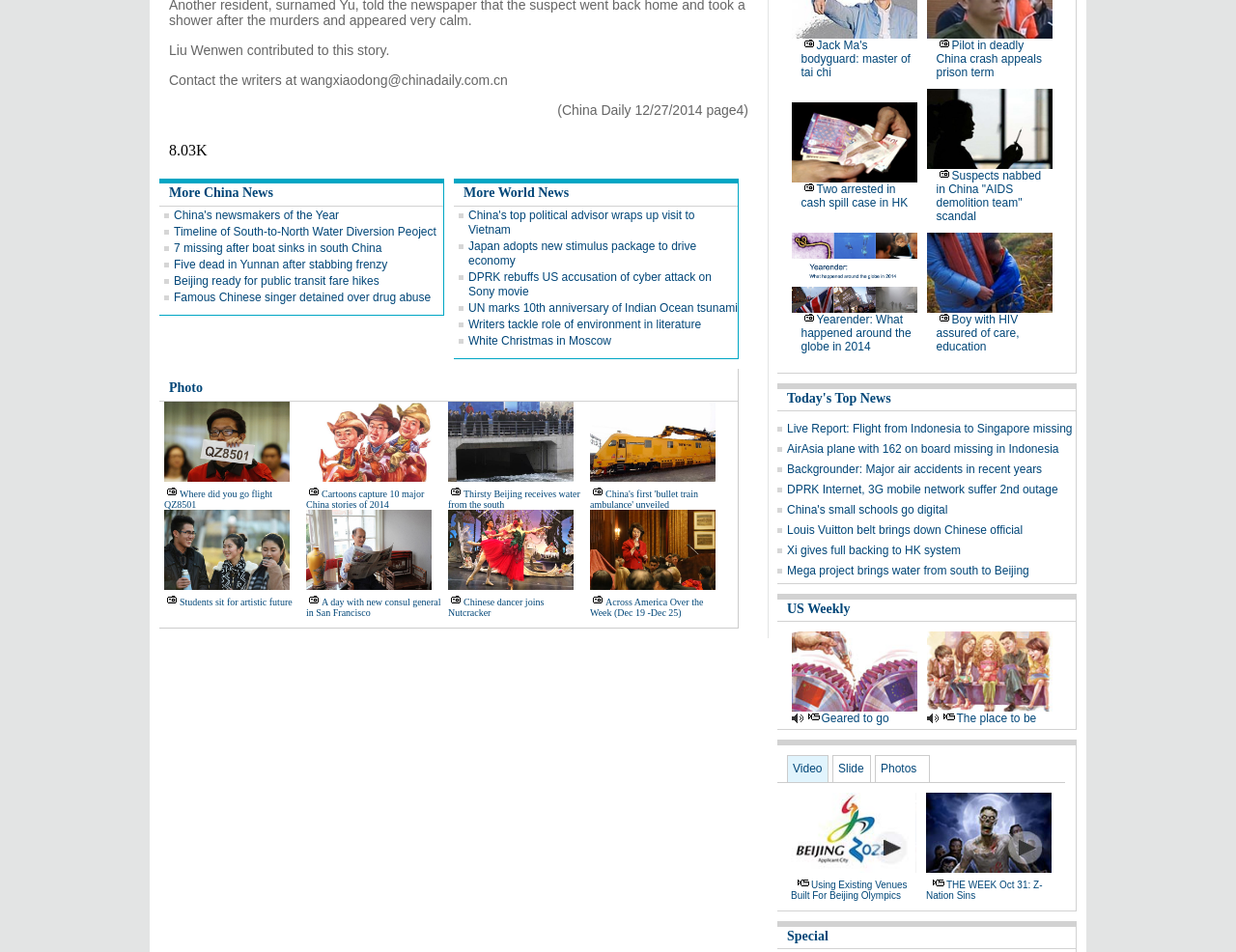Extract the bounding box coordinates for the described element: "White Christmas in Moscow". The coordinates should be represented as four float numbers between 0 and 1: [left, top, right, bottom].

[0.379, 0.351, 0.495, 0.365]